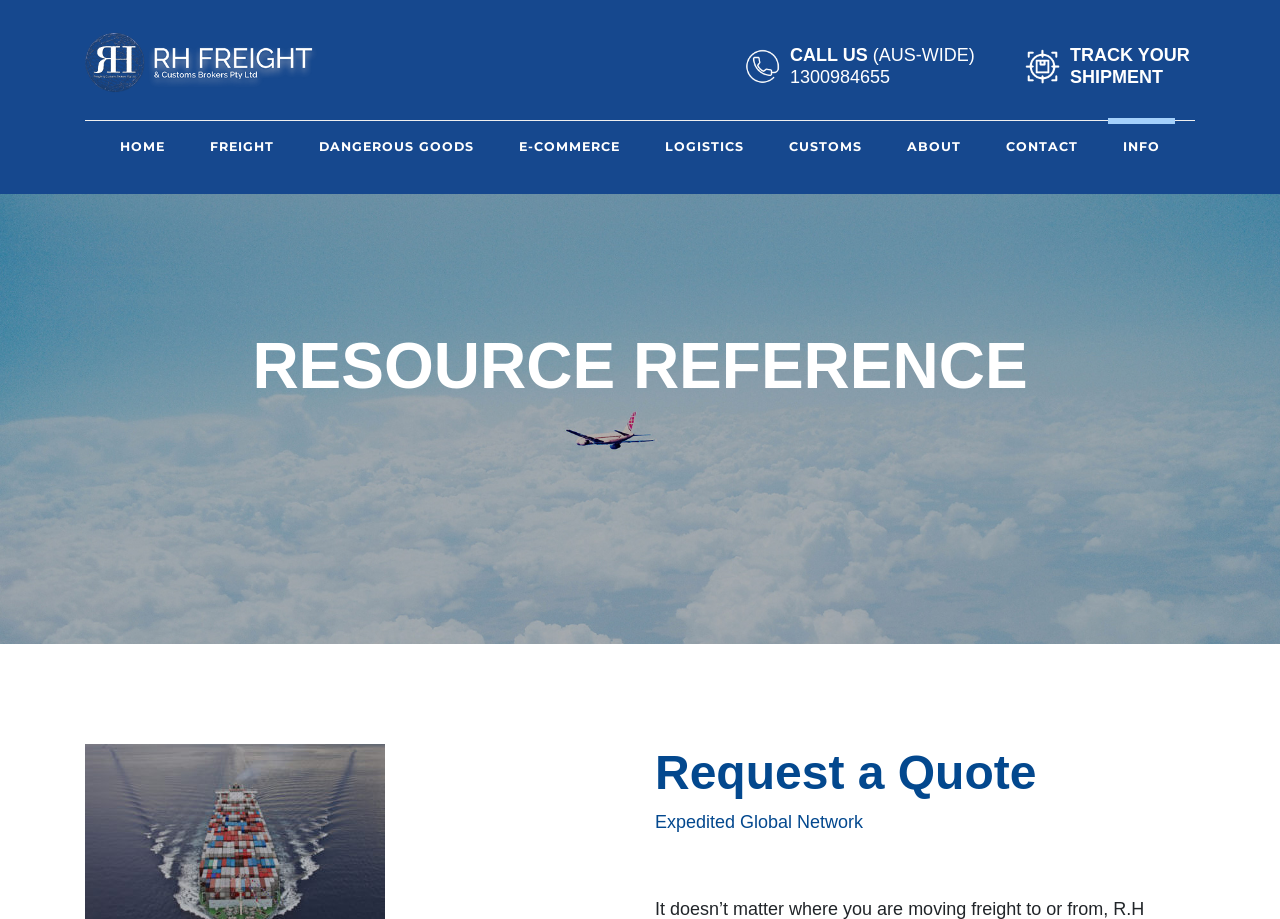What is the purpose of the 'TRACK YOUR SHIPMENT' link?
Refer to the screenshot and deliver a thorough answer to the question presented.

I inferred the purpose of the 'TRACK YOUR SHIPMENT' link by its location and text. It is placed prominently at the top-right corner of the webpage, suggesting that it is an important feature. The text itself also implies that it allows users to track their shipments.